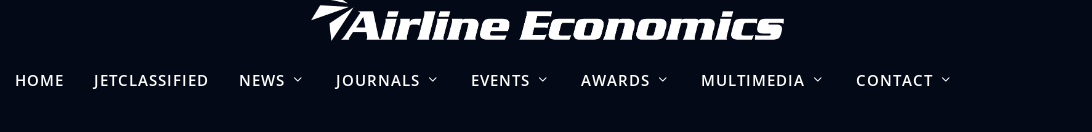What is the primary focus of the website 'Airline Economics'?
Based on the screenshot, respond with a single word or phrase.

Airline economic trends and information